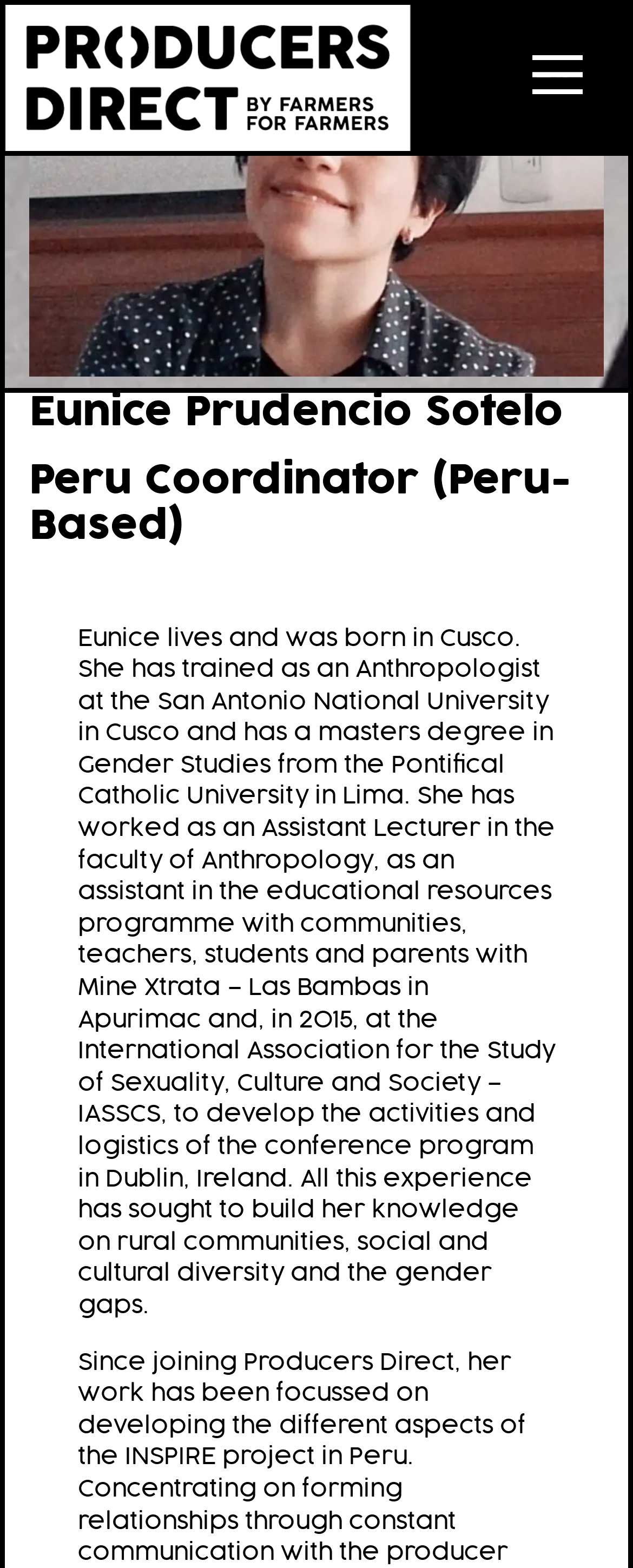What is the bounding box coordinate of Eunice's name?
Based on the image, provide your answer in one word or phrase.

[0.046, 0.251, 0.89, 0.276]